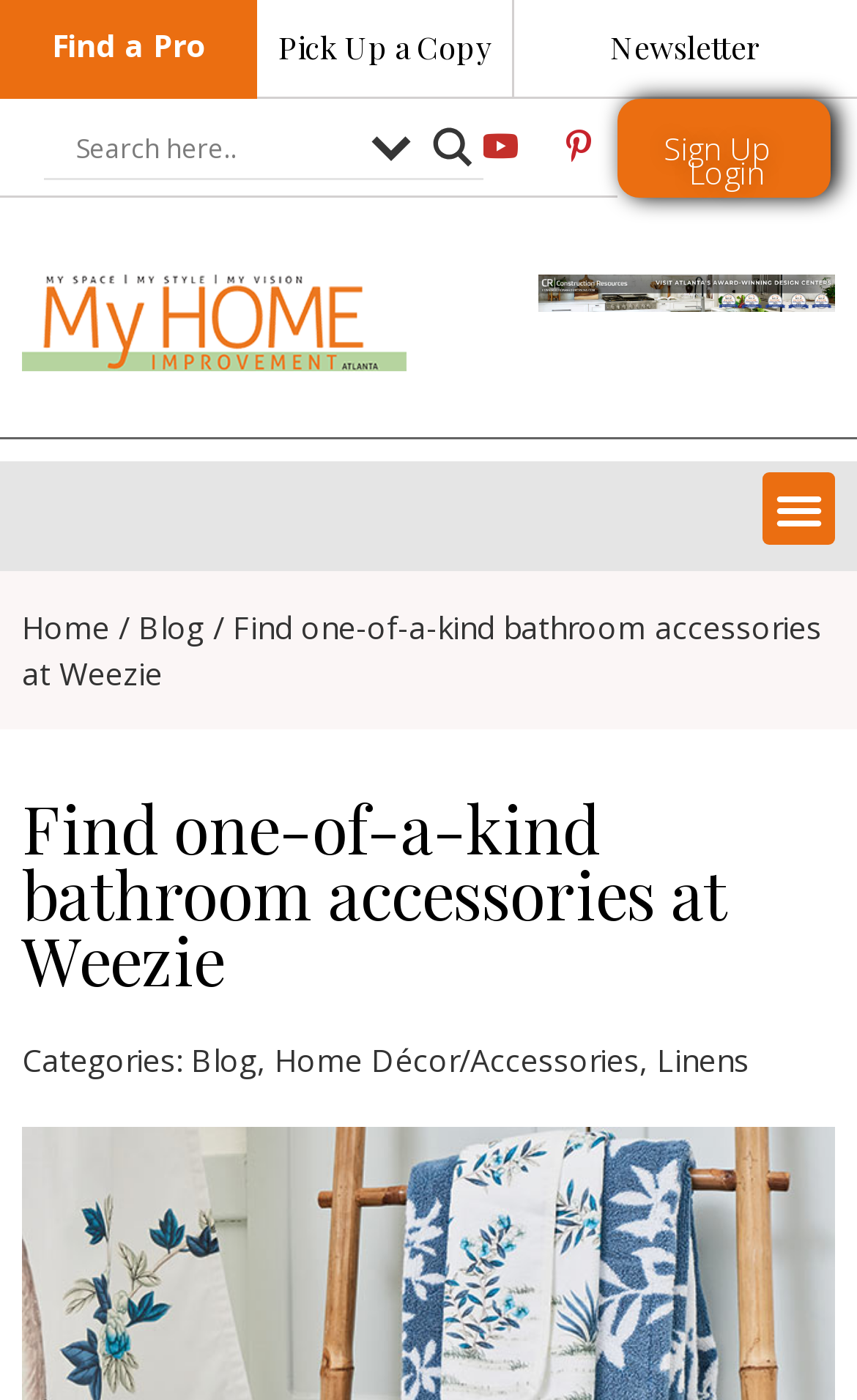Bounding box coordinates are to be given in the format (top-left x, top-left y, bottom-right x, bottom-right y). All values must be floating point numbers between 0 and 1. Provide the bounding box coordinate for the UI element described as: Home Décor/Accessories

[0.321, 0.743, 0.746, 0.772]